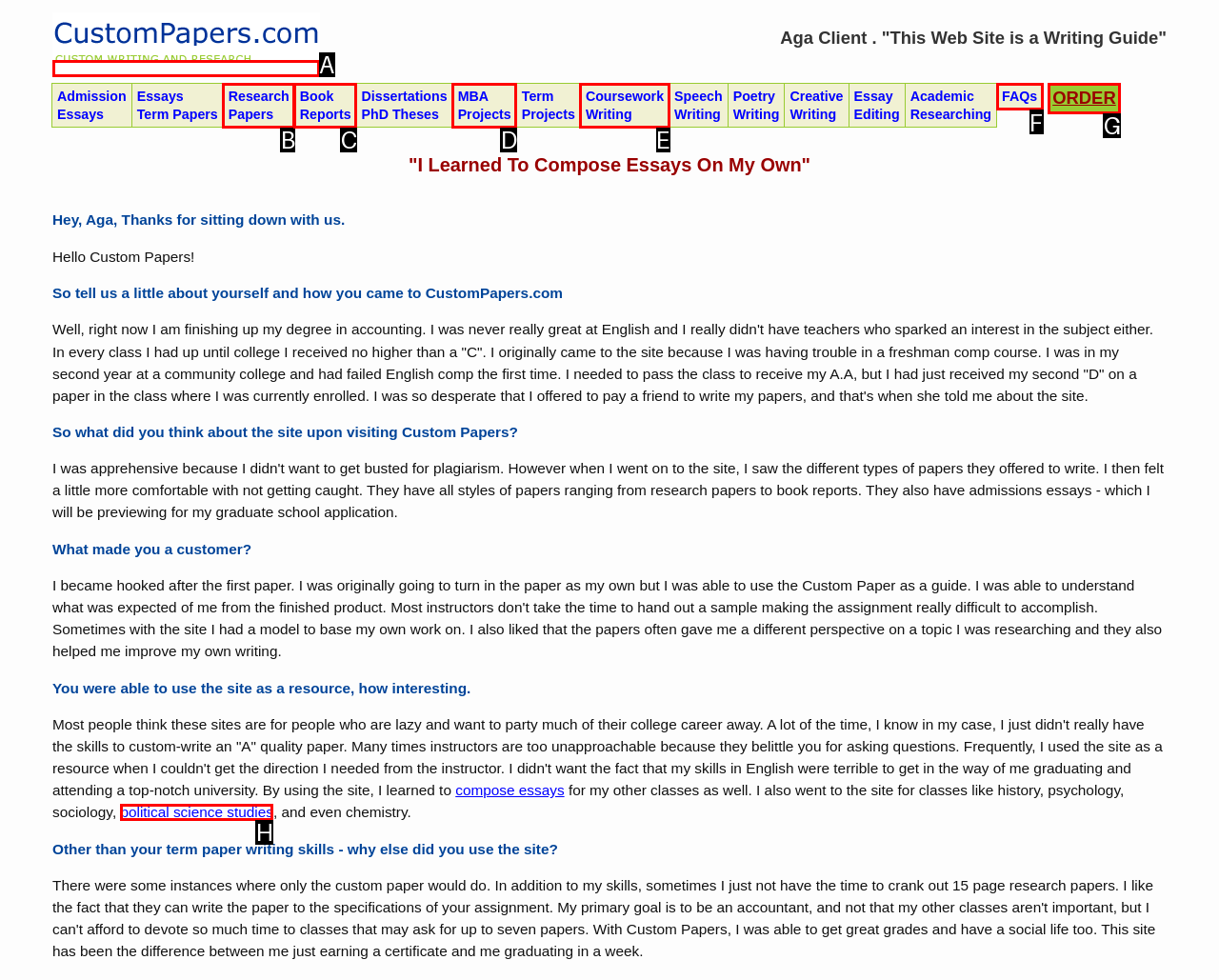Show which HTML element I need to click to perform this task: Click on CustomPapers.com Answer with the letter of the correct choice.

A